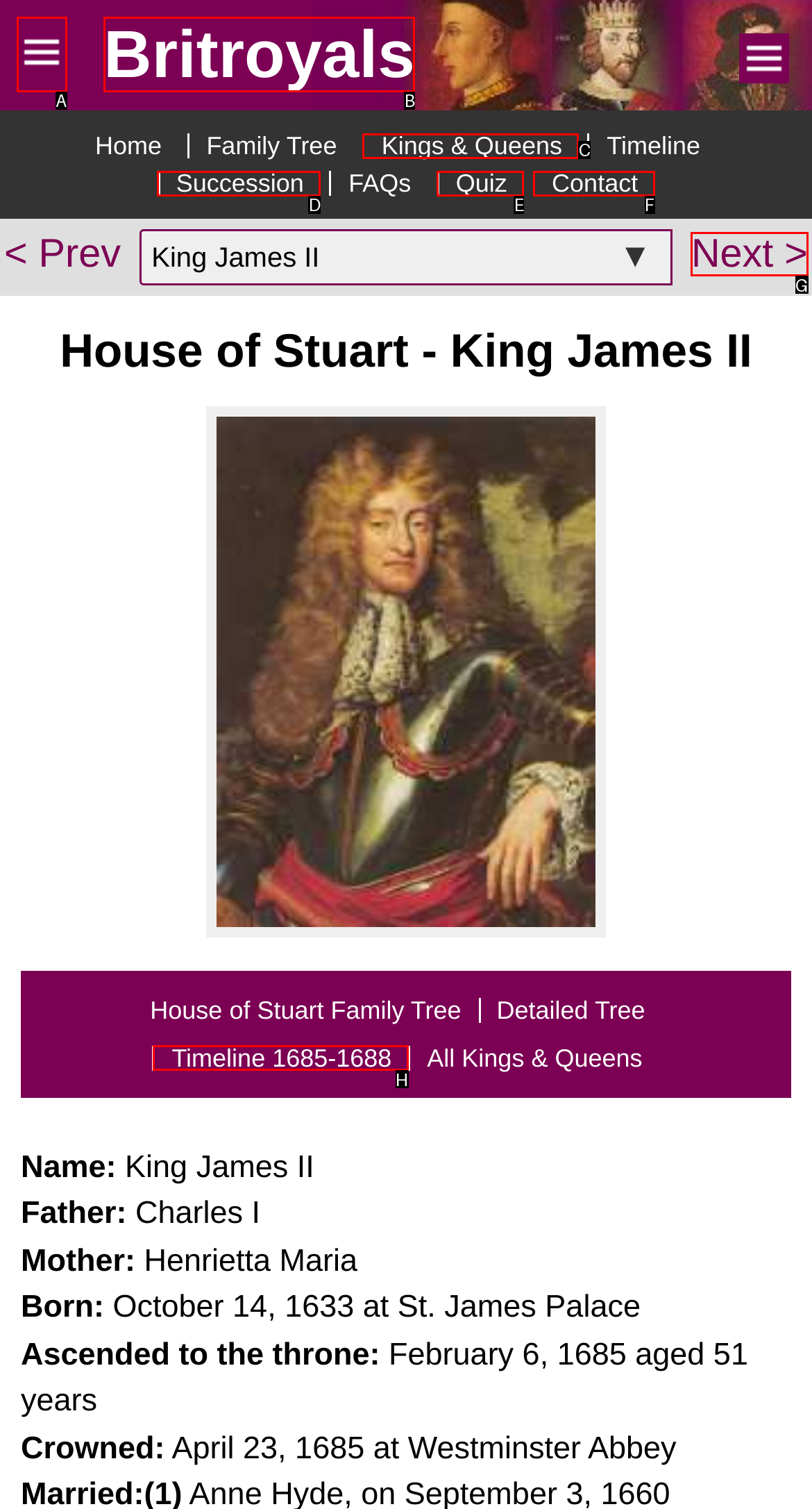Tell me which letter corresponds to the UI element that will allow you to Click on the 'Next' link. Answer with the letter directly.

G